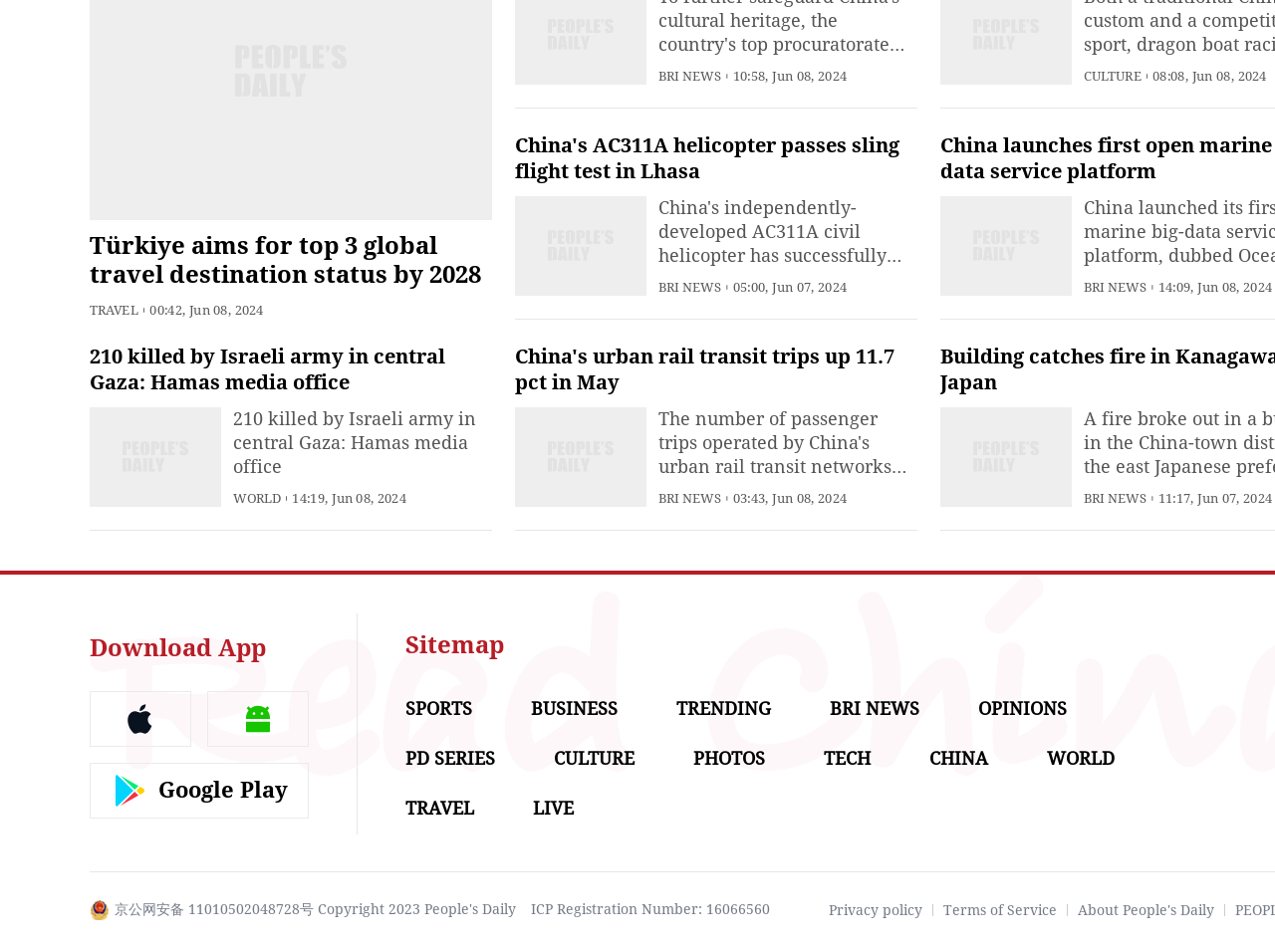Respond to the following query with just one word or a short phrase: 
What is the main topic of the webpage?

News